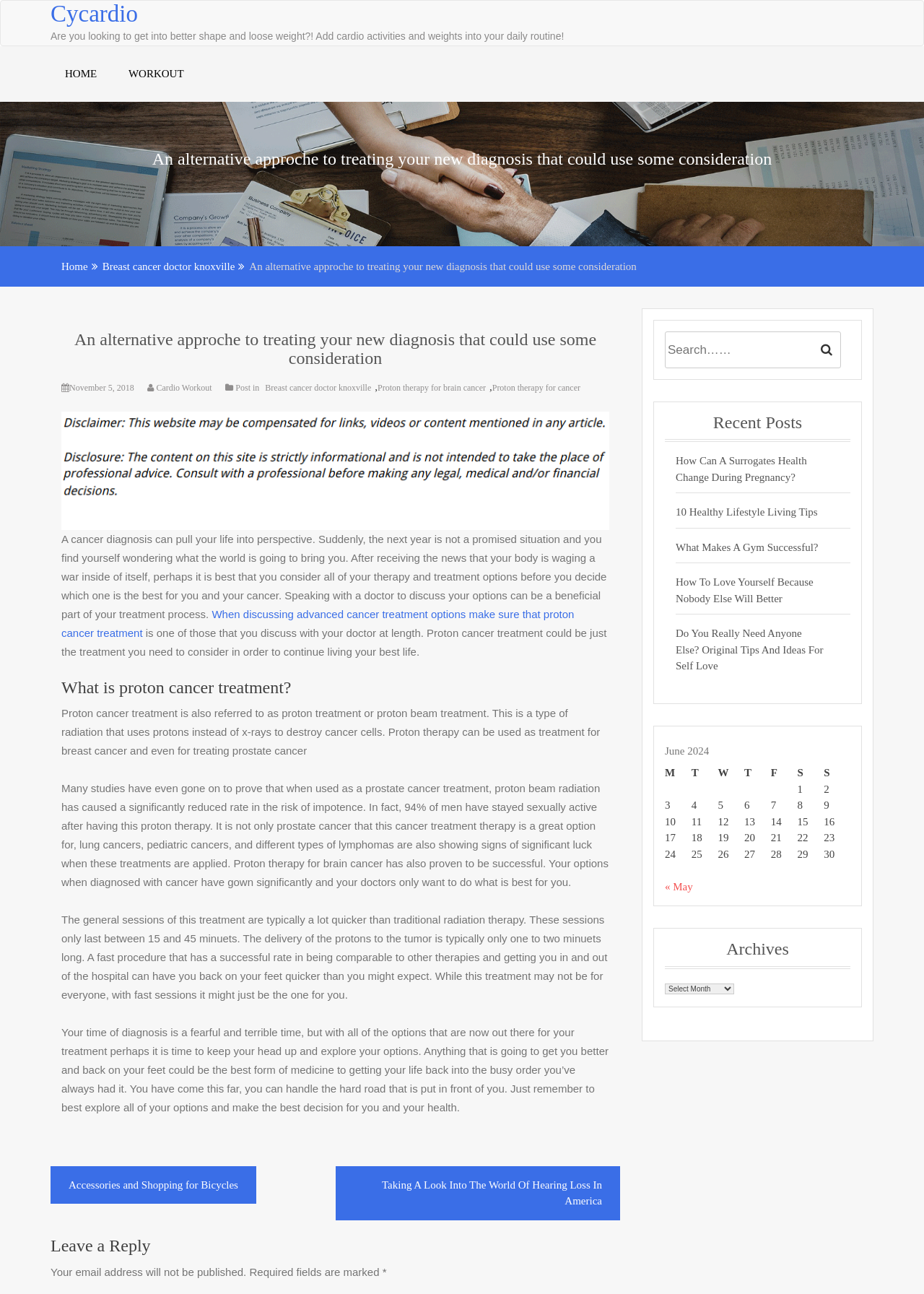Using floating point numbers between 0 and 1, provide the bounding box coordinates in the format (top-left x, top-left y, bottom-right x, bottom-right y). Locate the UI element described here: Proton therapy for brain cancer

[0.409, 0.296, 0.526, 0.303]